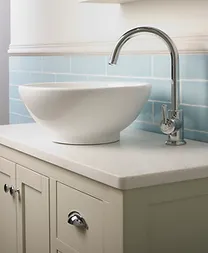Give a detailed account of the visual content in the image.

This image showcases a stylish bathroom setup featuring a modern, elegant washbasin paired with a sleek faucet. The basin, characterized by its smooth, rounded white design, is set atop a light-colored countertop, enhancing the overall aesthetic appeal. Behind the basin, a soft blue tiled wall adds a refreshing touch, complementing the clean lines of the cabinetry beneath. This ensemble reflects a blend of contemporary design and functional elegance, making it an ideal choice for any upscale bathroom setting. The image is part of the Laura Ashley Bathroom Collection, known for its quality and stylish offerings in bathroom furniture and fixtures.